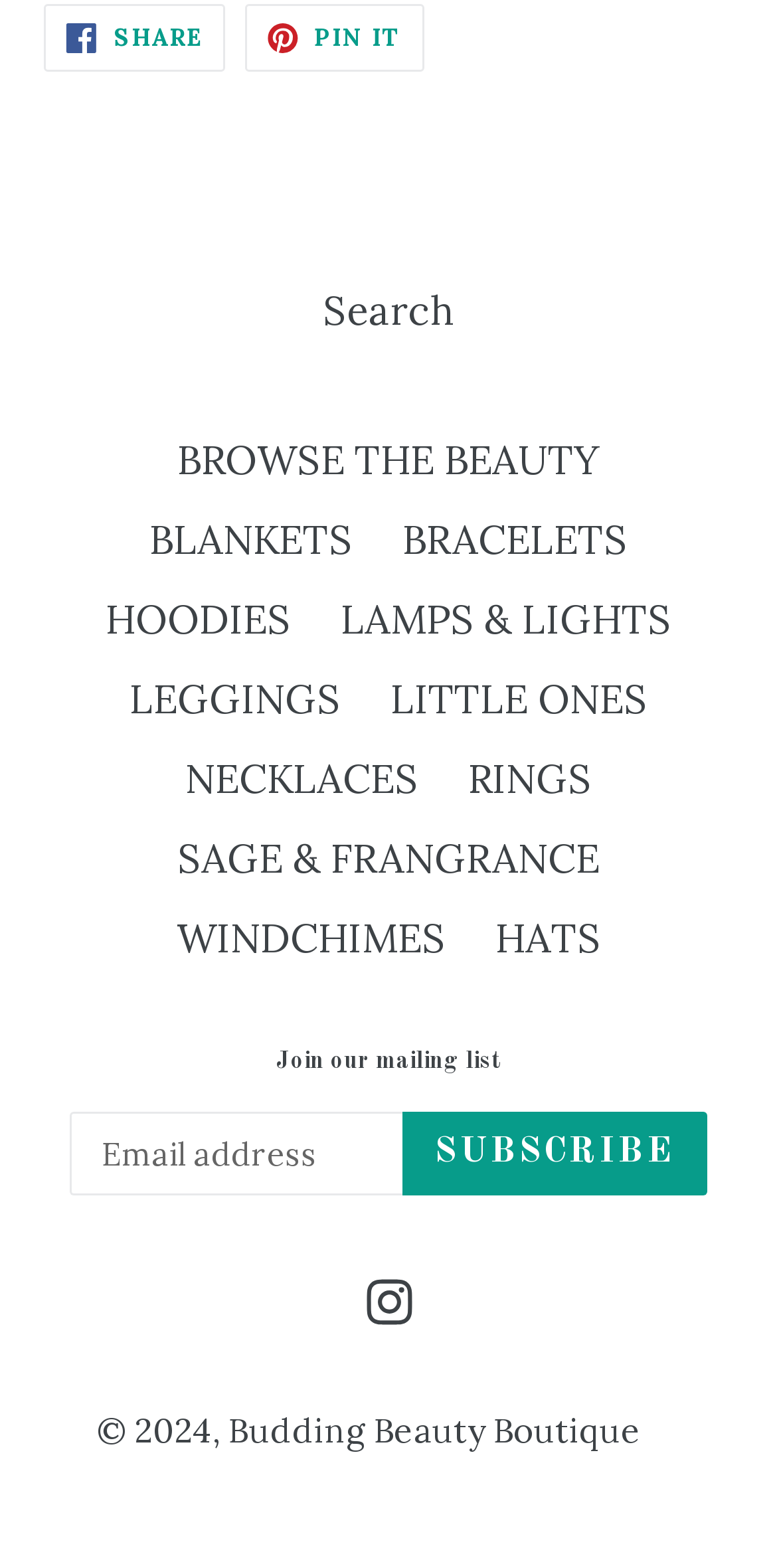Based on the description "Pin it Pin on Pinterest", find the bounding box of the specified UI element.

[0.315, 0.003, 0.545, 0.046]